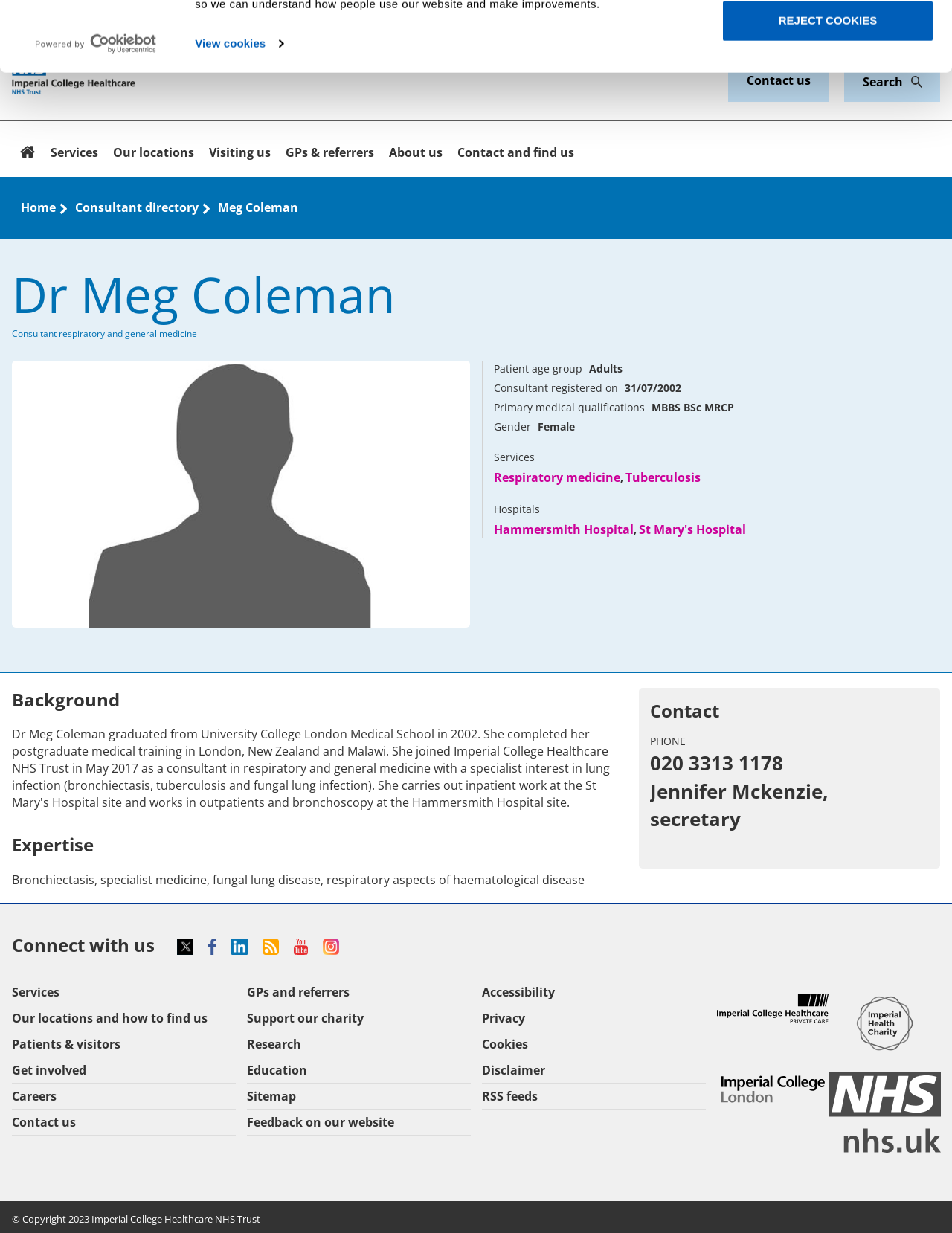Please reply to the following question using a single word or phrase: 
What is the name of Dr Meg Coleman's secretary?

Jennifer Mckenzie